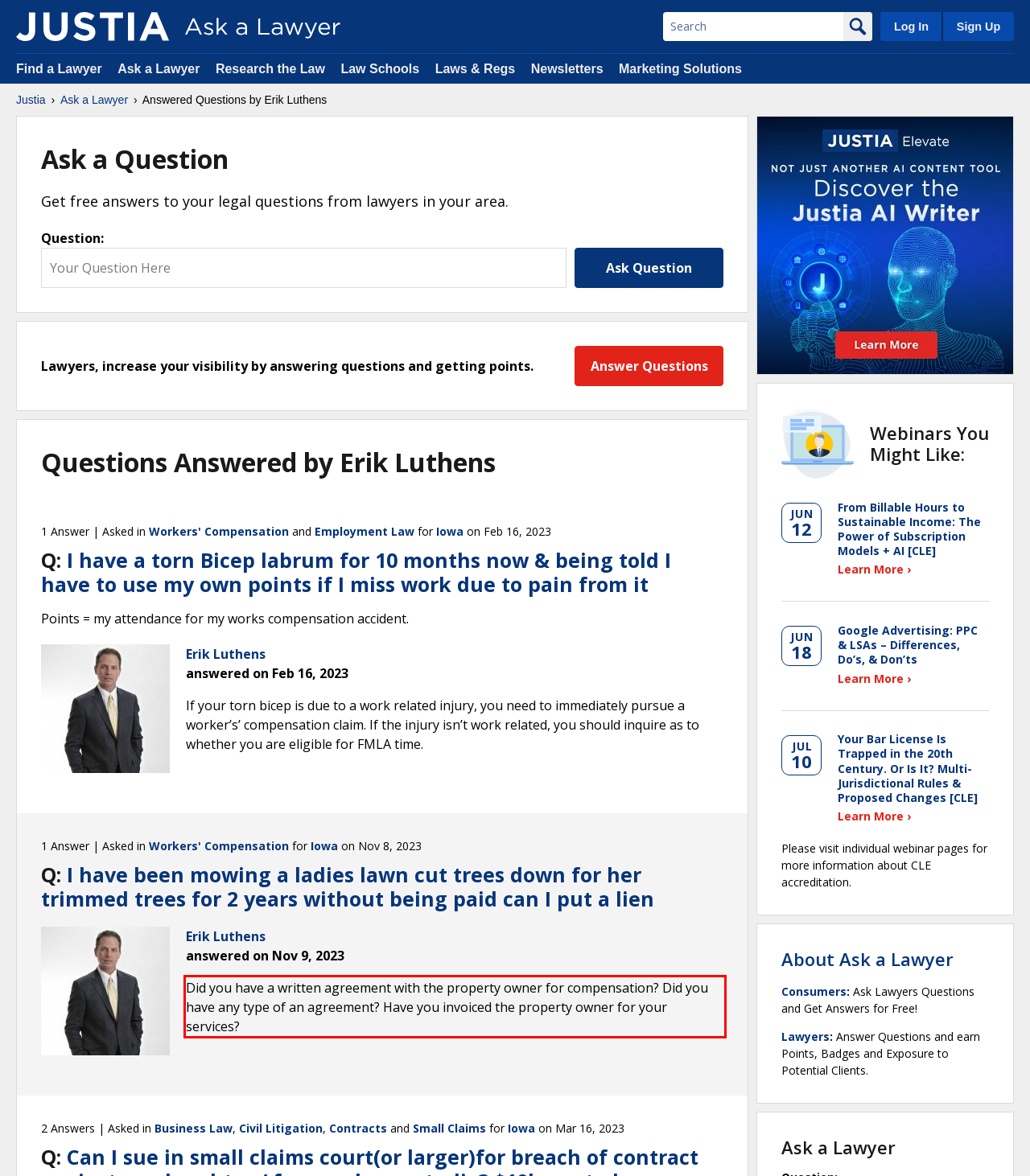Please identify and extract the text from the UI element that is surrounded by a red bounding box in the provided webpage screenshot.

Did you have a written agreement with the property owner for compensation? Did you have any type of an agreement? Have you invoiced the property owner for your services?